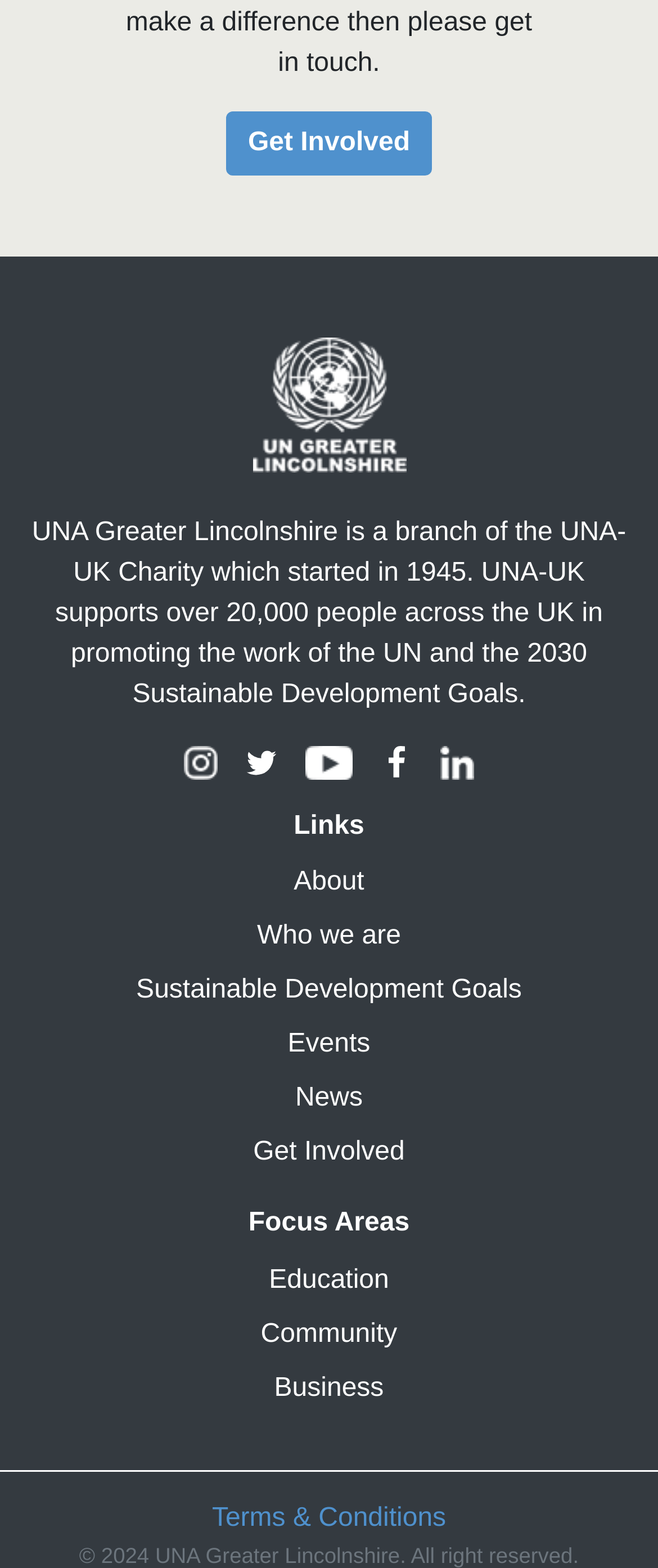Please identify the bounding box coordinates of where to click in order to follow the instruction: "View Terms & Conditions".

[0.322, 0.959, 0.678, 0.977]